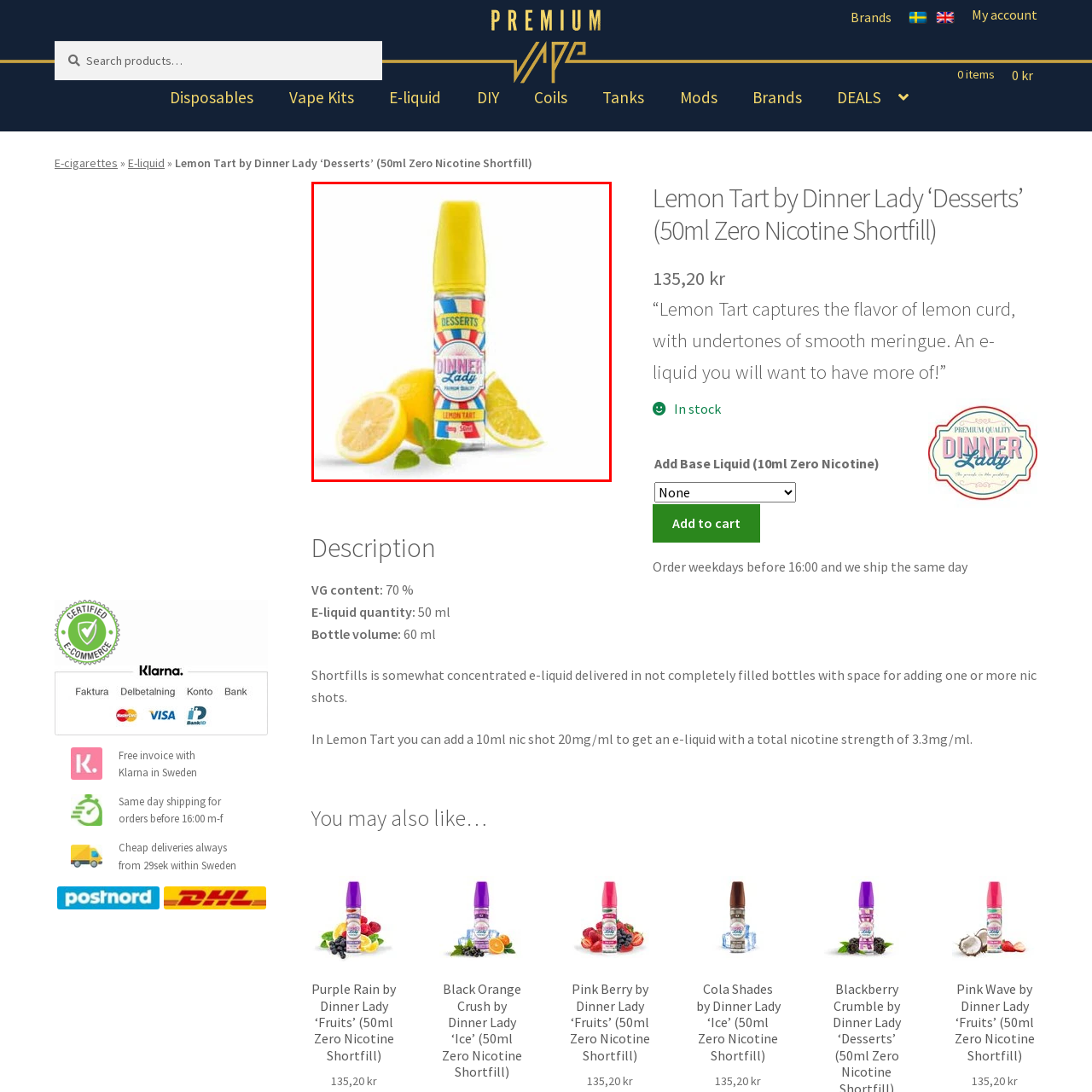Give a detailed account of the visual elements present in the image highlighted by the red border.

The image showcases a vibrant bottle of e-liquid from Dinner Lady, specifically the "Lemon Tart" flavor under their "Desserts" line. The bottle, prominently featuring a bright yellow cap, is labeled with colorful graphics that highlight its premium quality. Sitting alongside fresh lemons and lemon slices, it exudes a refreshing and tangy aesthetic, perfectly capturing the essence of the lemon tart flavor. The description on the bottle indicates that it contains 50ml of zero nicotine shortfill, making it an appealing choice for those who appreciate the rich and zesty notes of lemon curd complemented by smooth meringue. This delightful e-liquid promises a nostalgic dessert experience, ideal for vapers looking for a tasty treat.